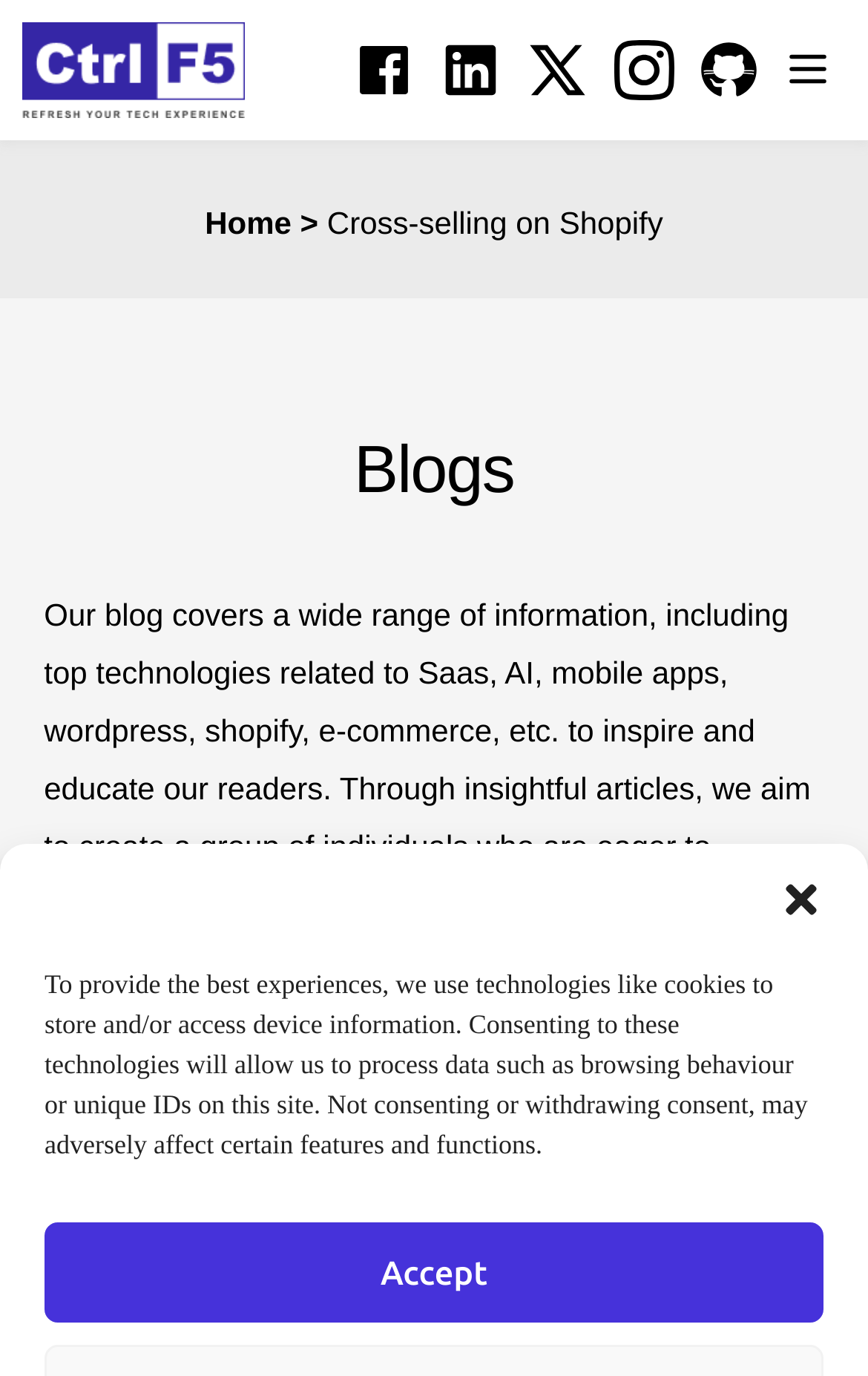Find the bounding box coordinates for the area that must be clicked to perform this action: "View blogs".

[0.051, 0.314, 0.949, 0.37]